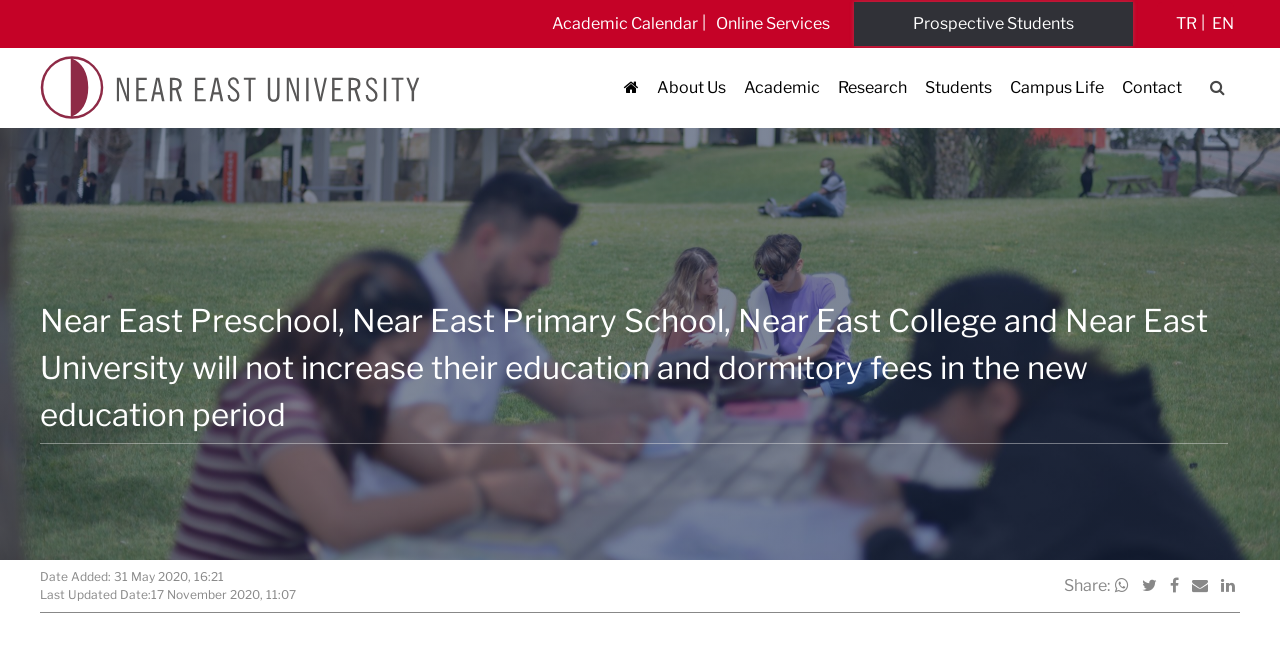Predict the bounding box coordinates of the area that should be clicked to accomplish the following instruction: "Go to Academic Calendar". The bounding box coordinates should consist of four float numbers between 0 and 1, i.e., [left, top, right, bottom].

[0.432, 0.019, 0.546, 0.056]